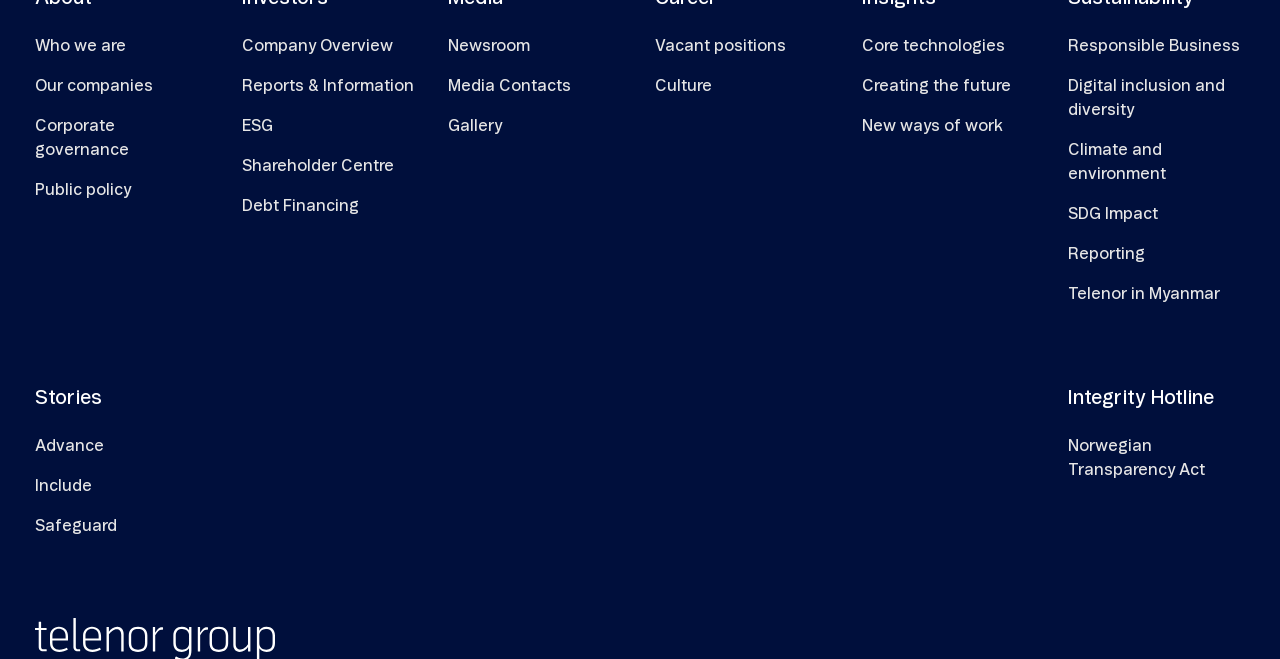Return the bounding box coordinates of the UI element that corresponds to this description: "SDG Impact". The coordinates must be given as four float numbers in the range of 0 and 1, [left, top, right, bottom].

[0.835, 0.295, 0.905, 0.355]